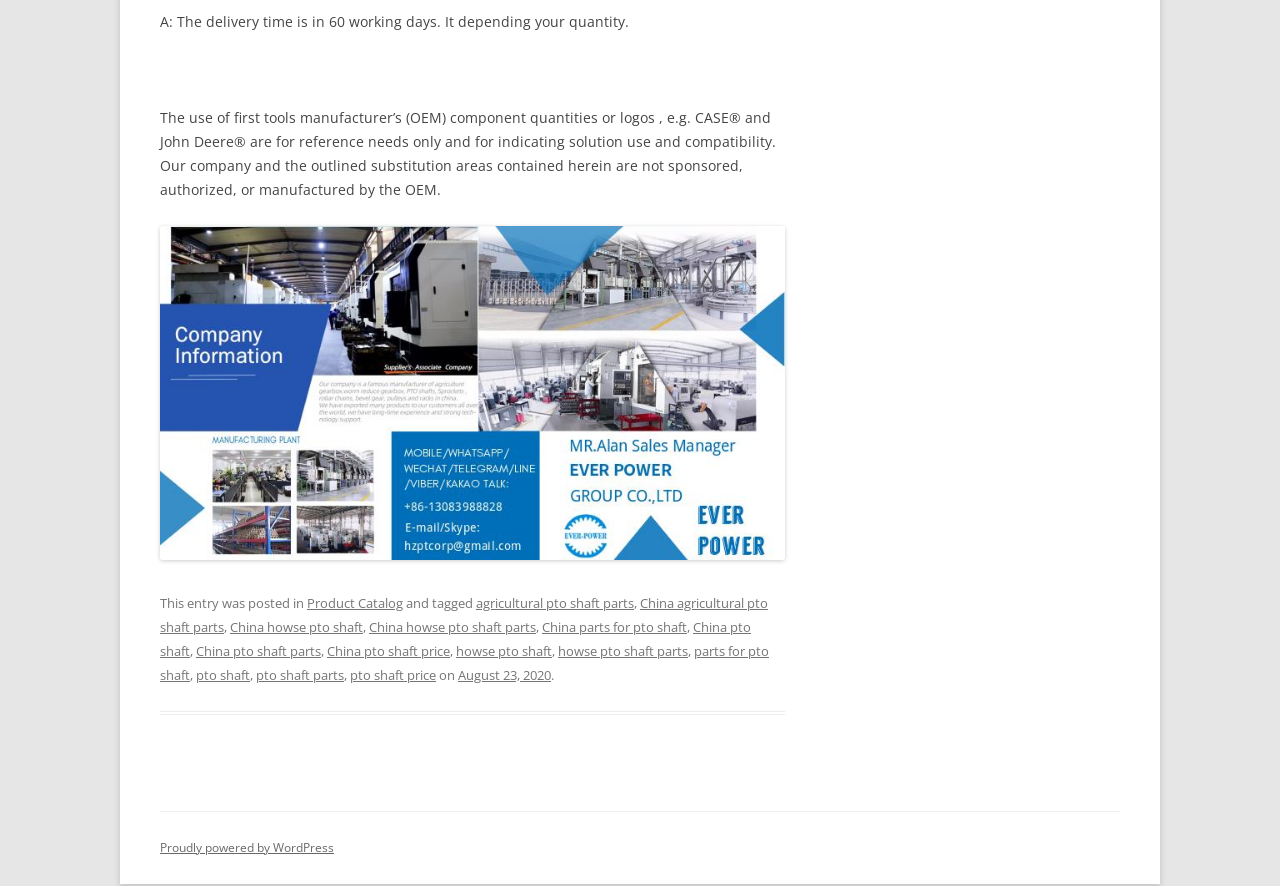Please determine the bounding box coordinates for the UI element described as: "pto shaft price".

[0.273, 0.751, 0.341, 0.772]